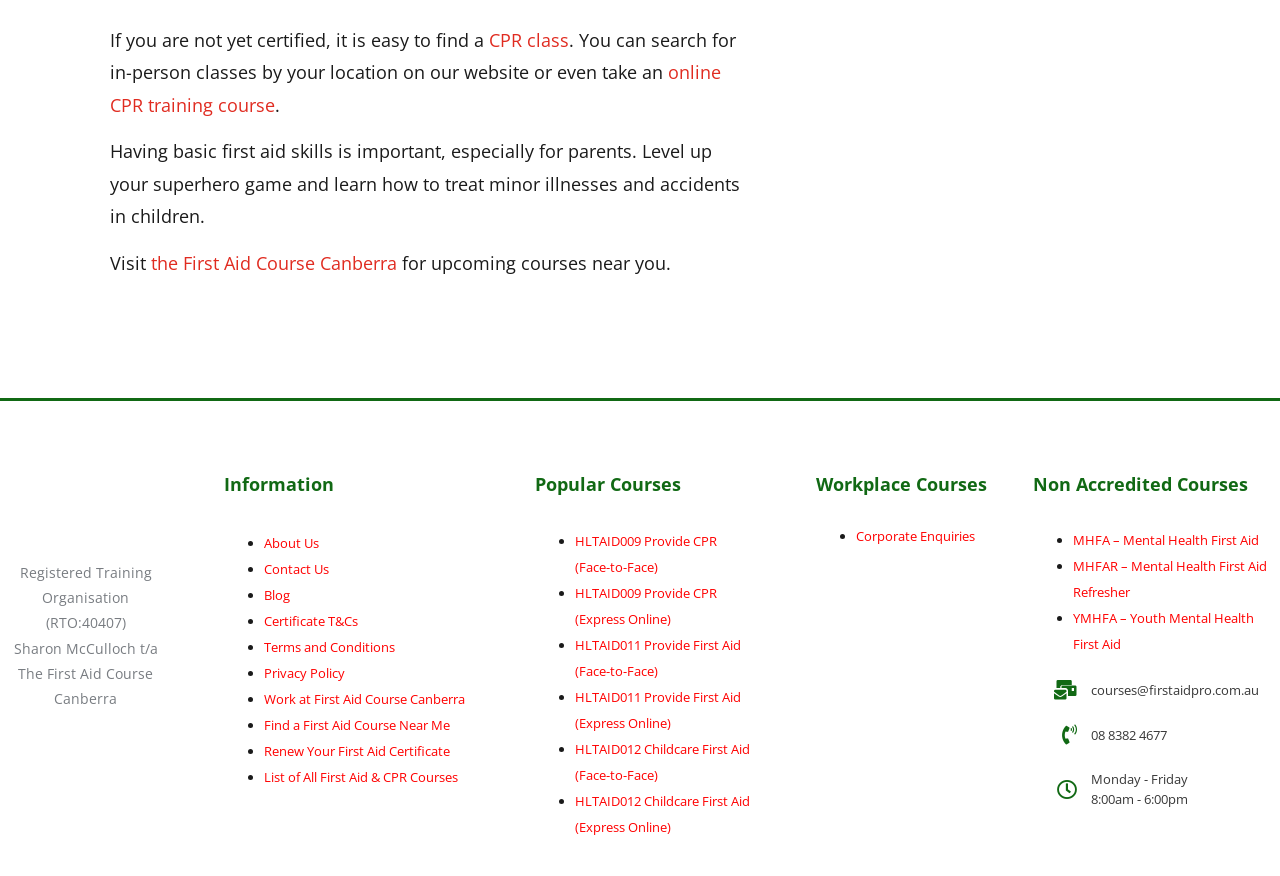What type of courses are offered under 'Non Accredited Courses'?
Look at the image and answer with only one word or phrase.

Mental Health First Aid